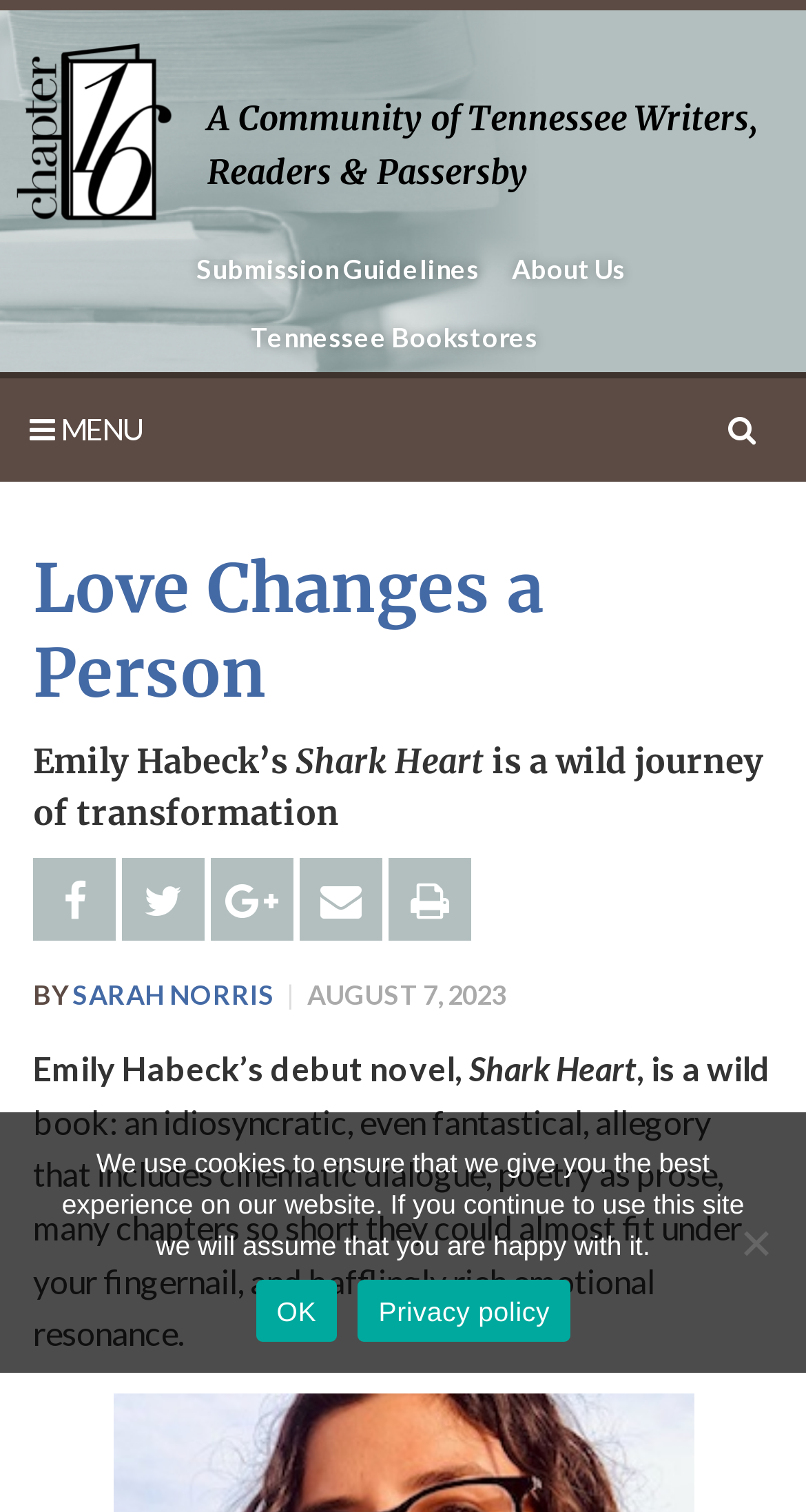Who is the author of the novel?
Refer to the image and provide a concise answer in one word or phrase.

Emily Habeck